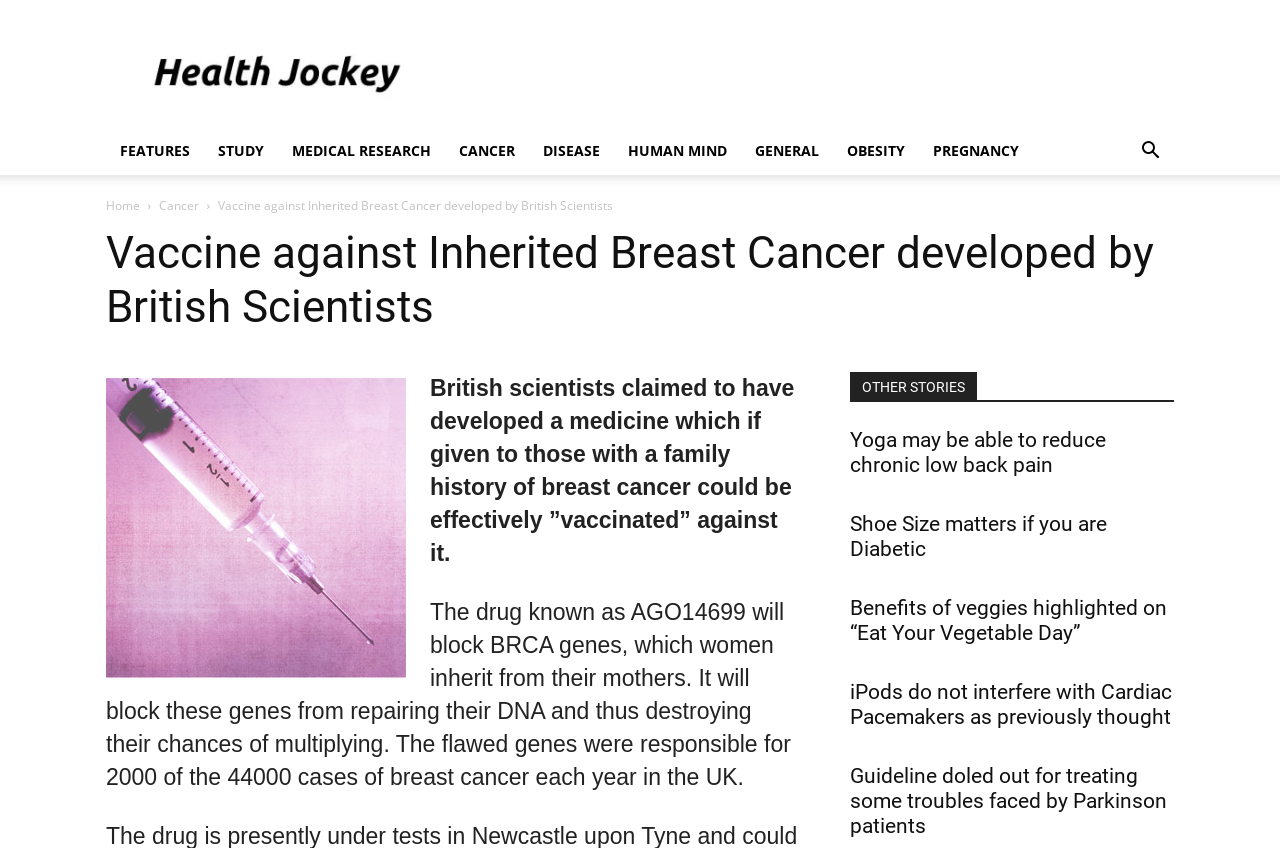Locate the bounding box coordinates of the segment that needs to be clicked to meet this instruction: "Click the 'Guideline doled out for treating some troubles faced by Parkinson patients' link".

[0.664, 0.901, 0.912, 0.988]